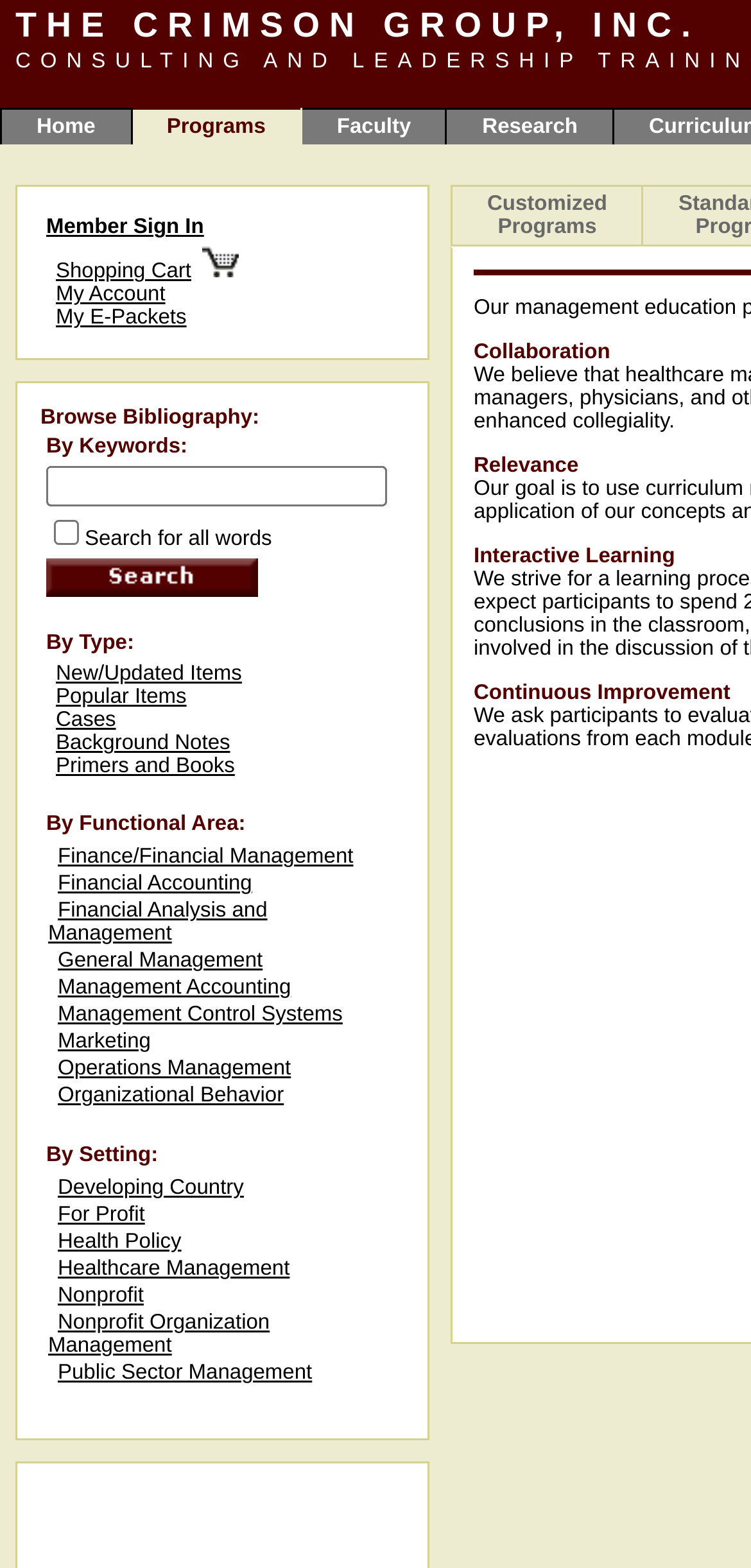Provide a single word or phrase answer to the question: 
What is the text above the search form?

Browse Bibliography: